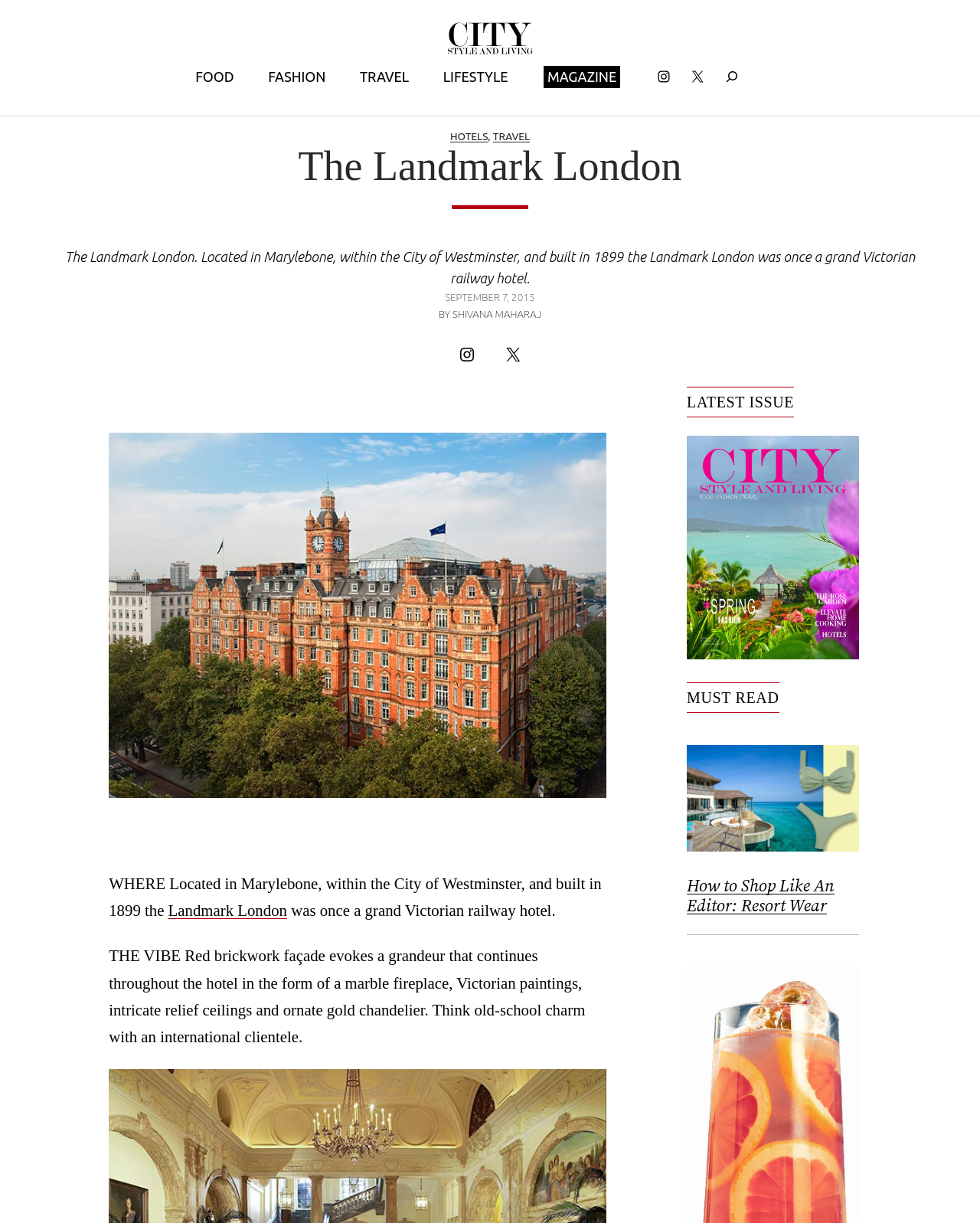Identify the bounding box coordinates necessary to click and complete the given instruction: "Read the latest issue".

[0.701, 0.322, 0.81, 0.336]